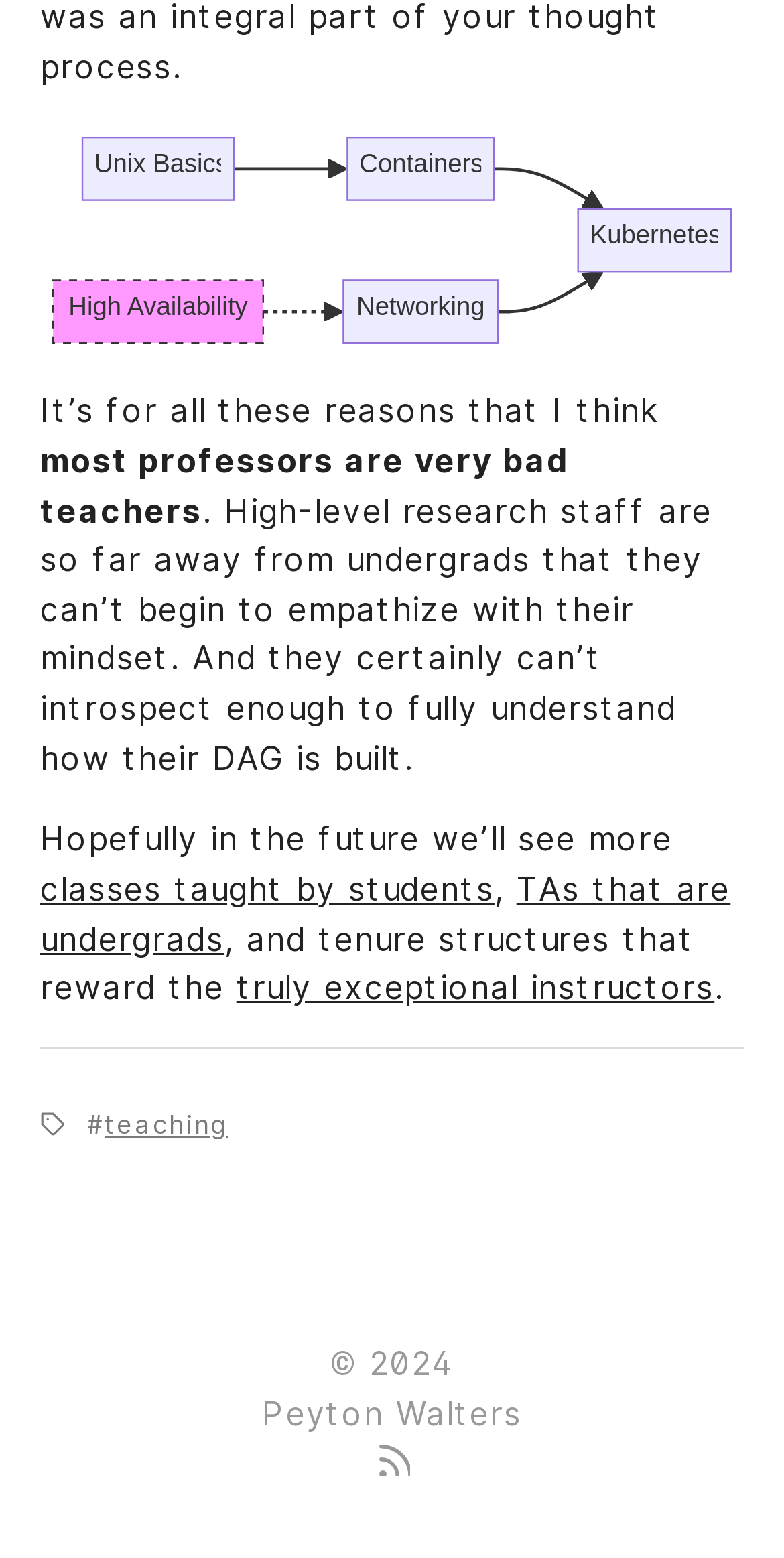What is the author's opinion about professors?
From the screenshot, provide a brief answer in one word or phrase.

Most are bad teachers